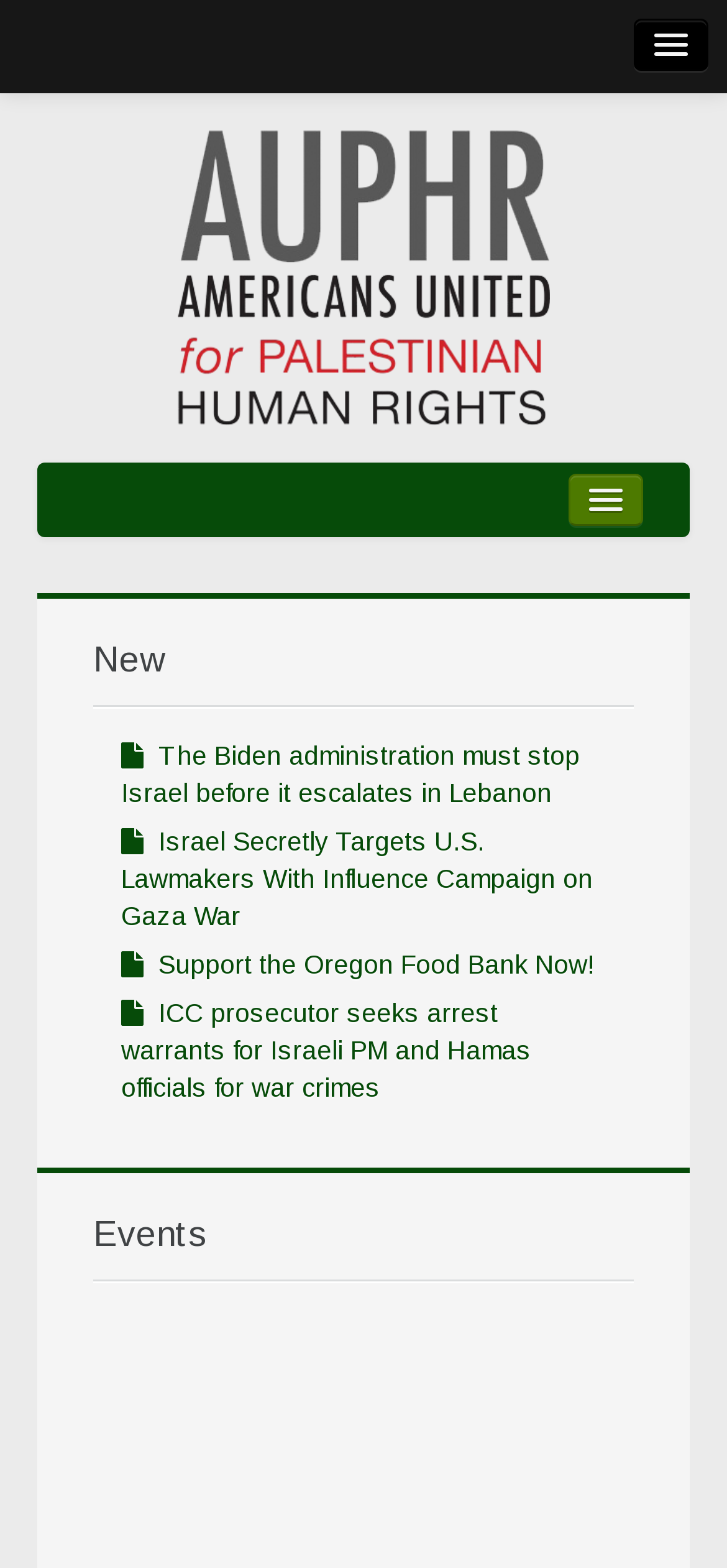Examine the image and give a thorough answer to the following question:
What type of resources are available on this website?

The website provides links to various resources, including news, resources, historic documents, poetry, and a map card, which suggests that users can access a range of information and materials related to Palestinian human rights.